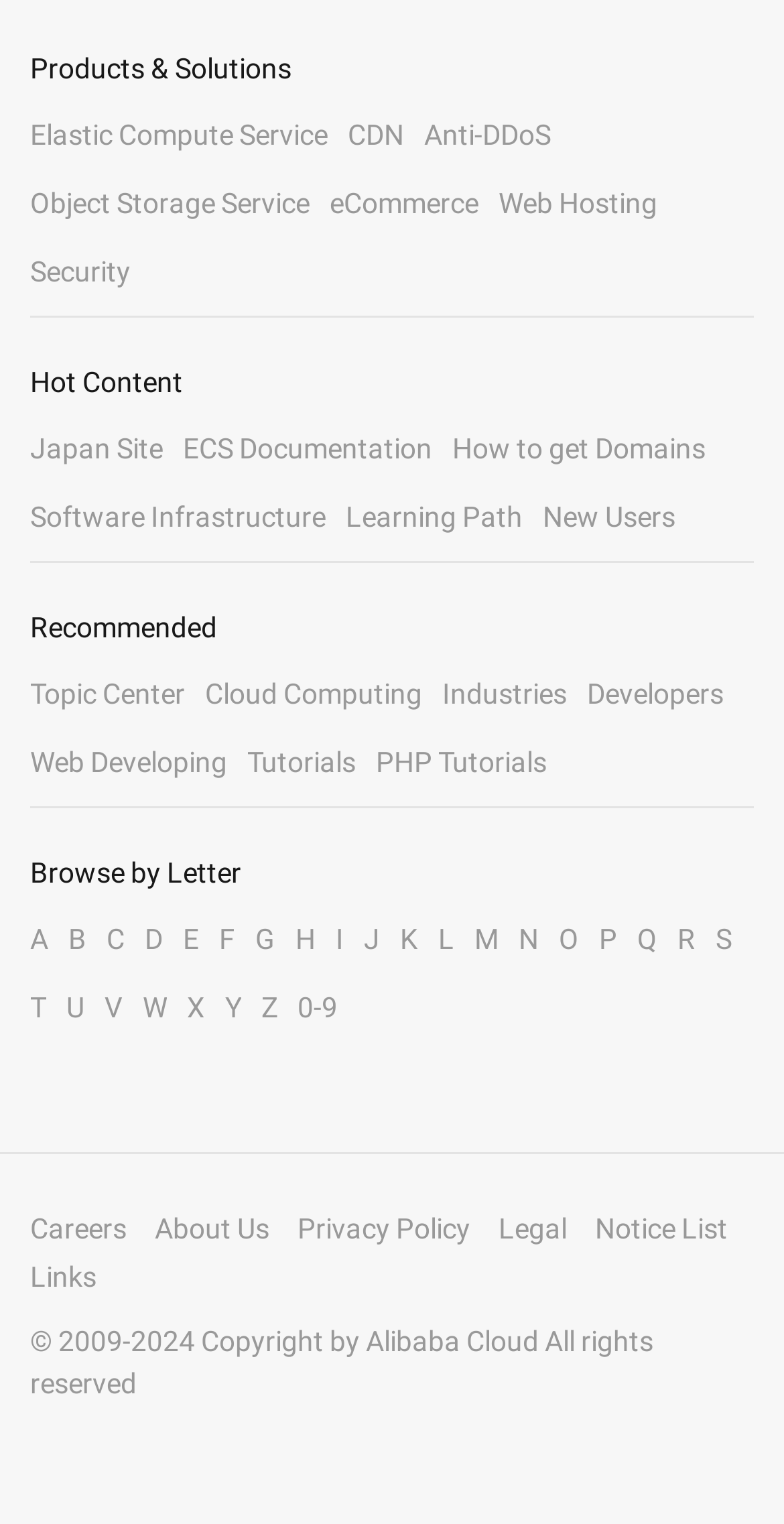How many links are there in the footer section?
Kindly offer a comprehensive and detailed response to the question.

There are 7 links in the footer section because there are seven link elements with y1 coordinates between 0.796 and 0.849, which are the y1 and y2 coordinates of the footer section.